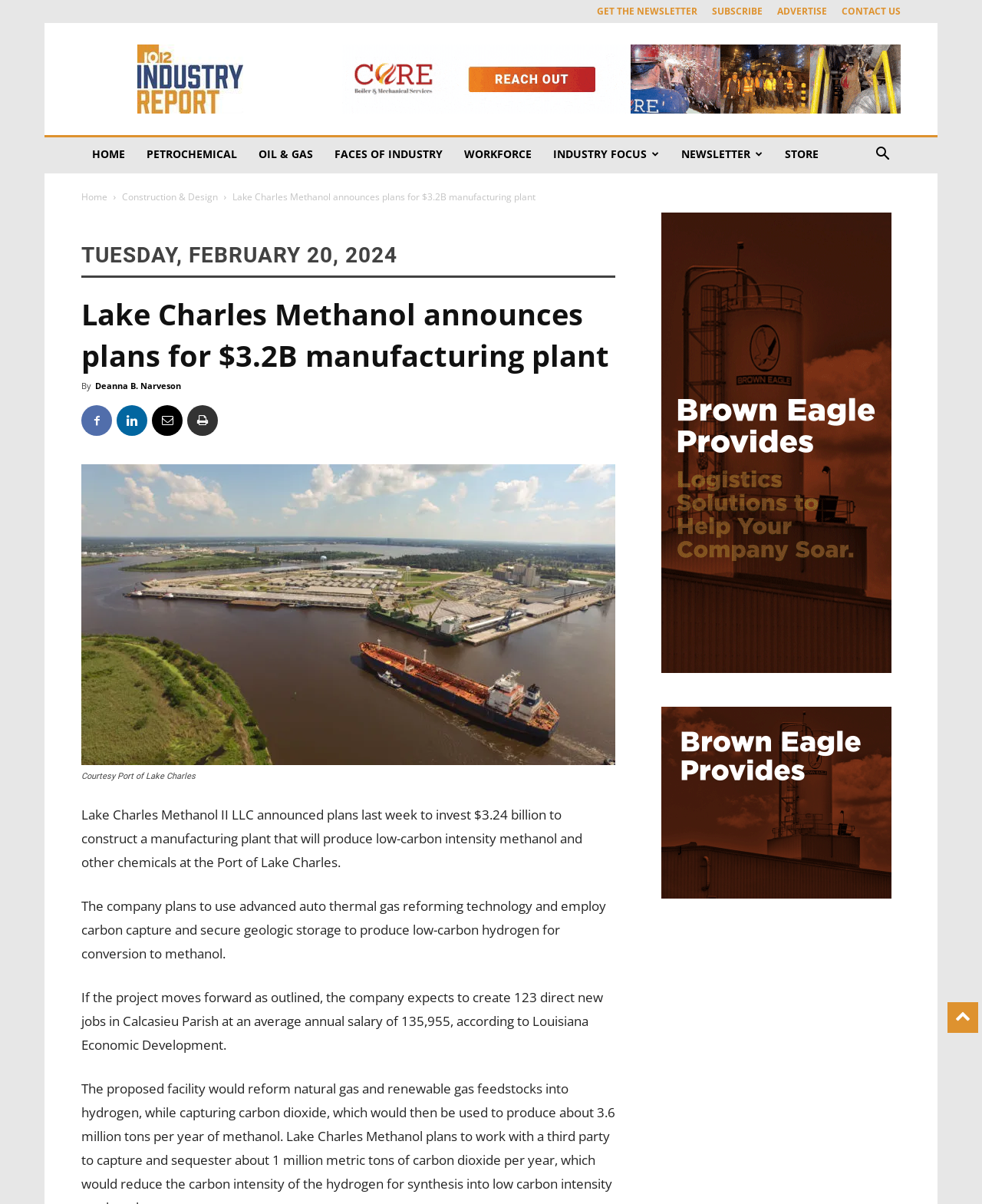Can you specify the bounding box coordinates for the region that should be clicked to fulfill this instruction: "Read reviews about Christchurch Bathrooms".

None